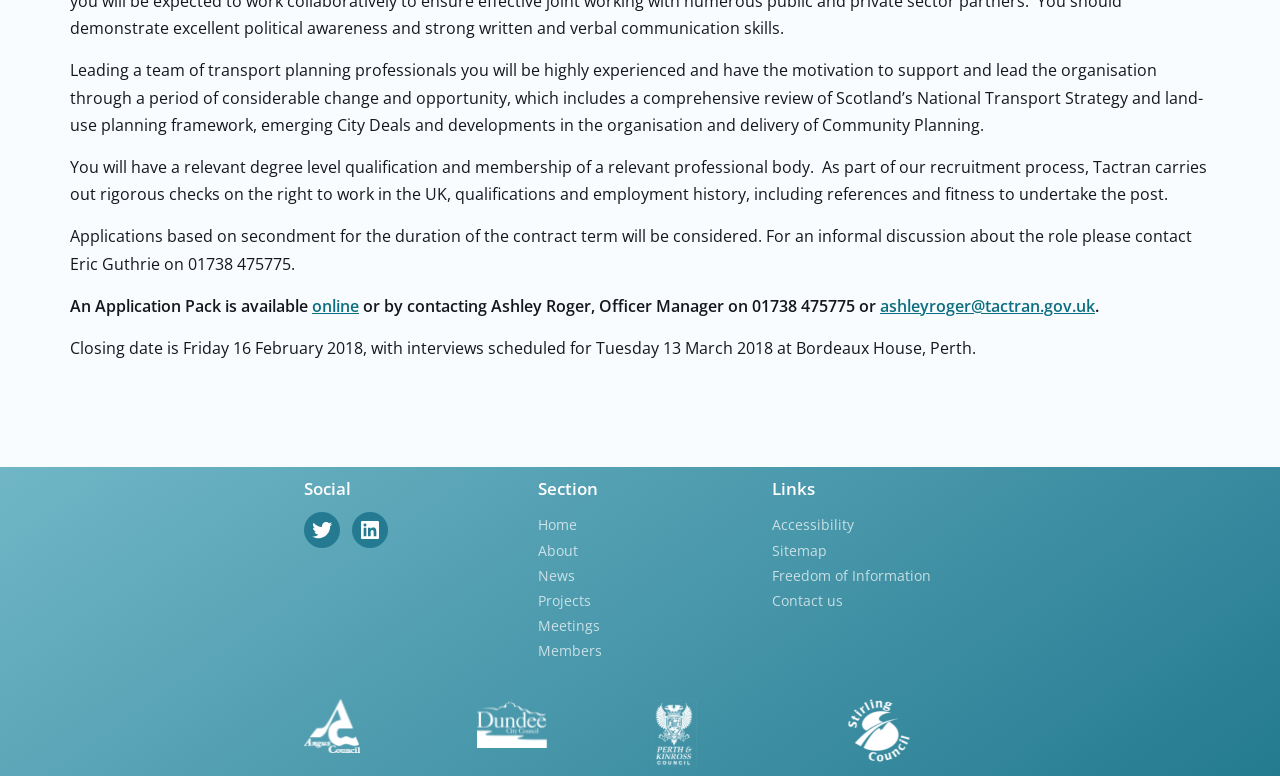Determine the bounding box coordinates (top-left x, top-left y, bottom-right x, bottom-right y) of the UI element described in the following text: alt="Stirling Council"

[0.643, 0.95, 0.73, 0.978]